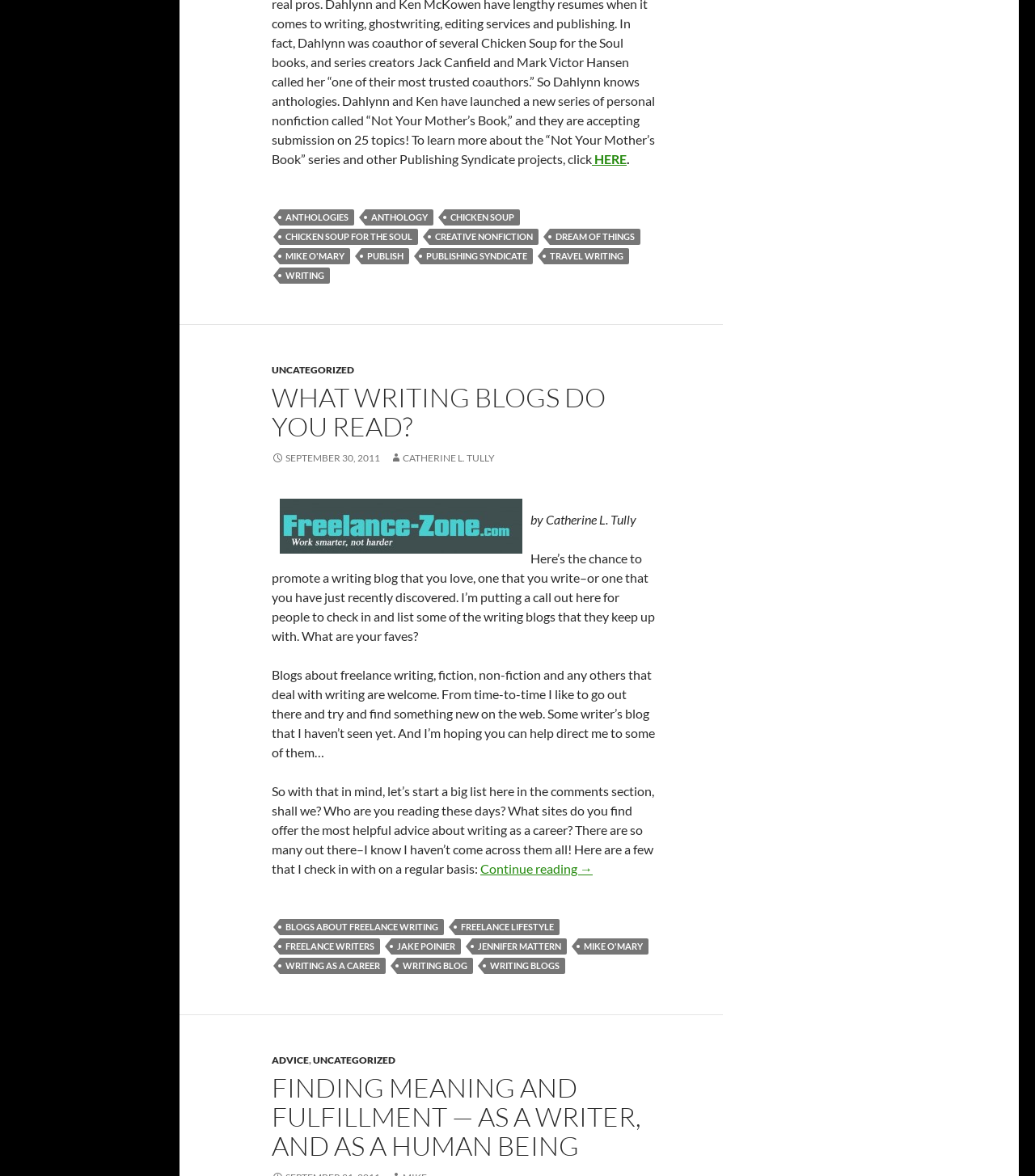Determine the bounding box coordinates for the area you should click to complete the following instruction: "Check the link 'UNCATEGORIZED'".

[0.262, 0.309, 0.342, 0.32]